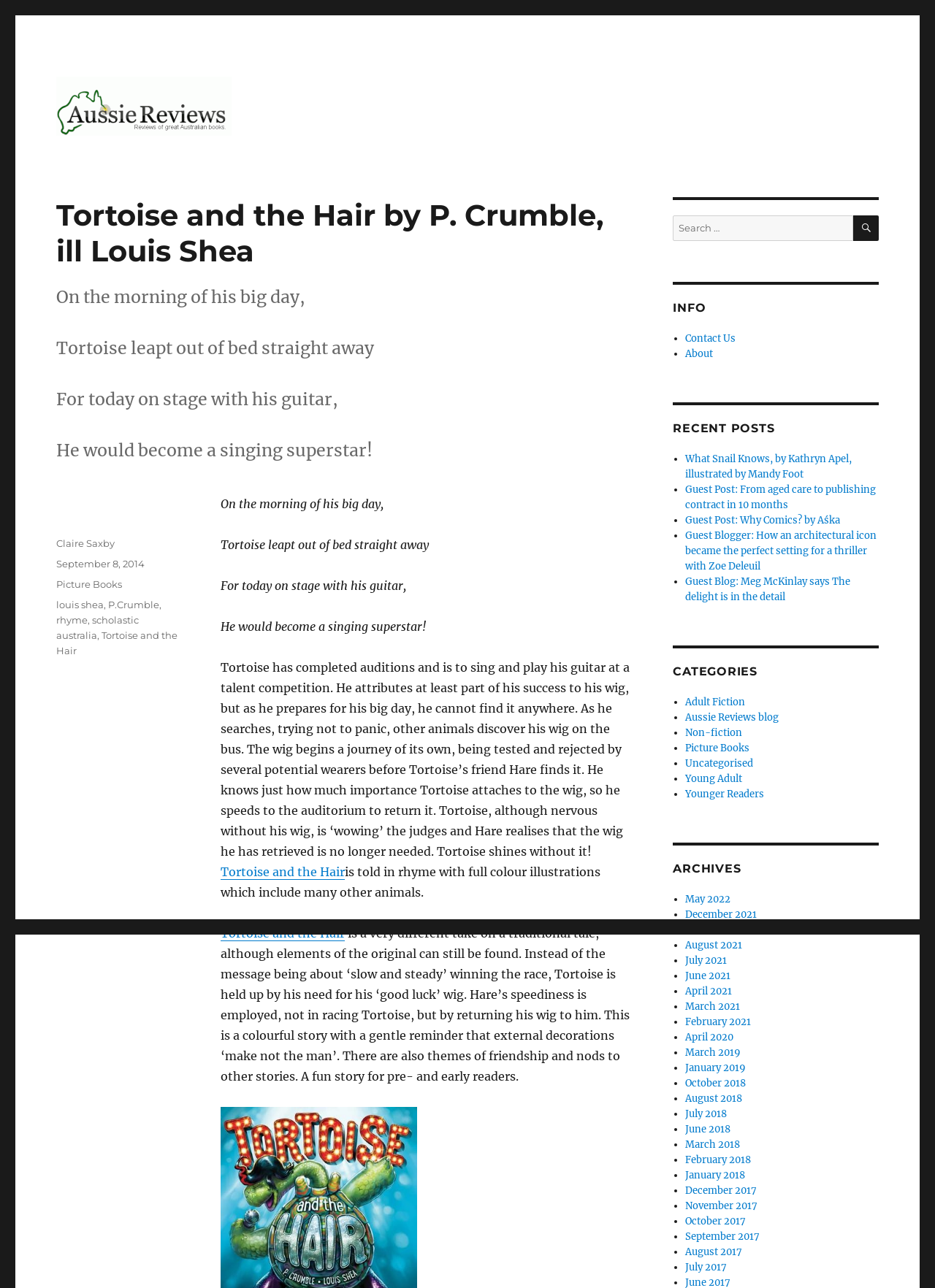Please determine the bounding box coordinates for the UI element described as: "Aussie Reviews blog".

[0.733, 0.552, 0.833, 0.562]